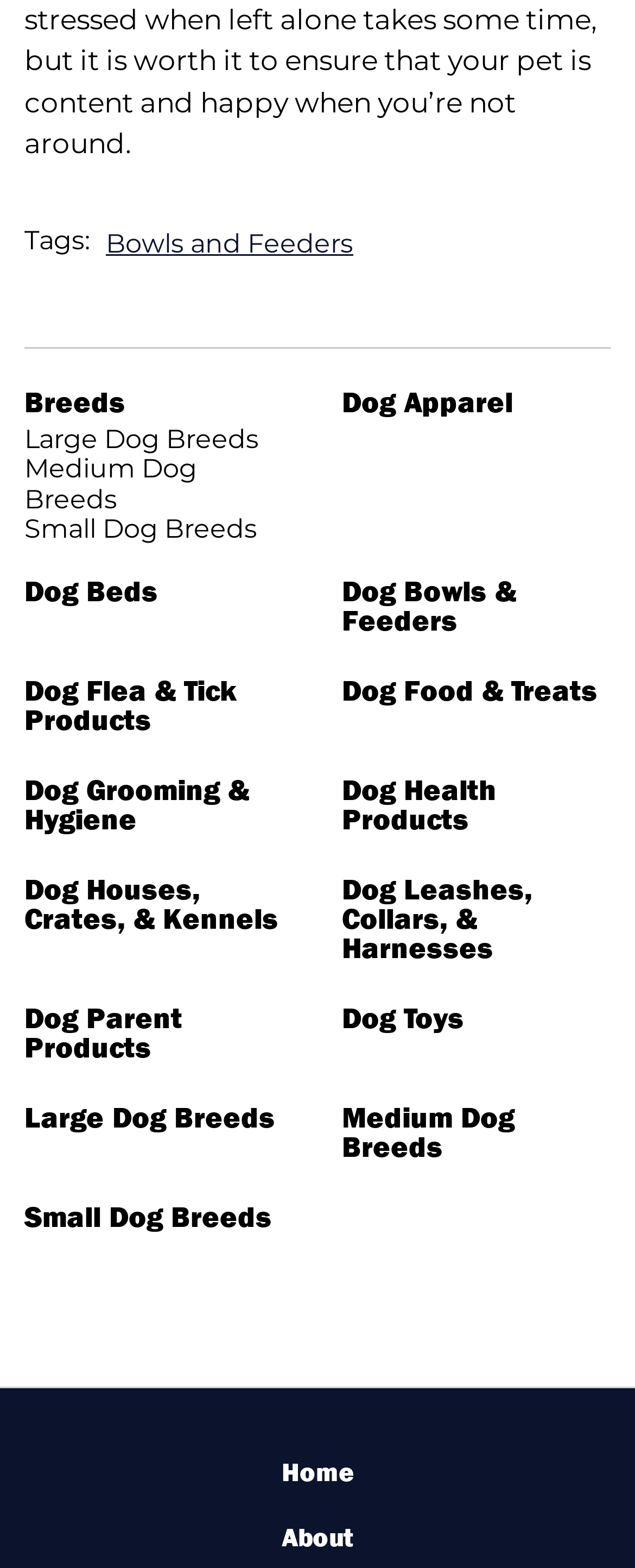Please indicate the bounding box coordinates for the clickable area to complete the following task: "Go to home page". The coordinates should be specified as four float numbers between 0 and 1, i.e., [left, top, right, bottom].

[0.444, 0.929, 0.556, 0.948]